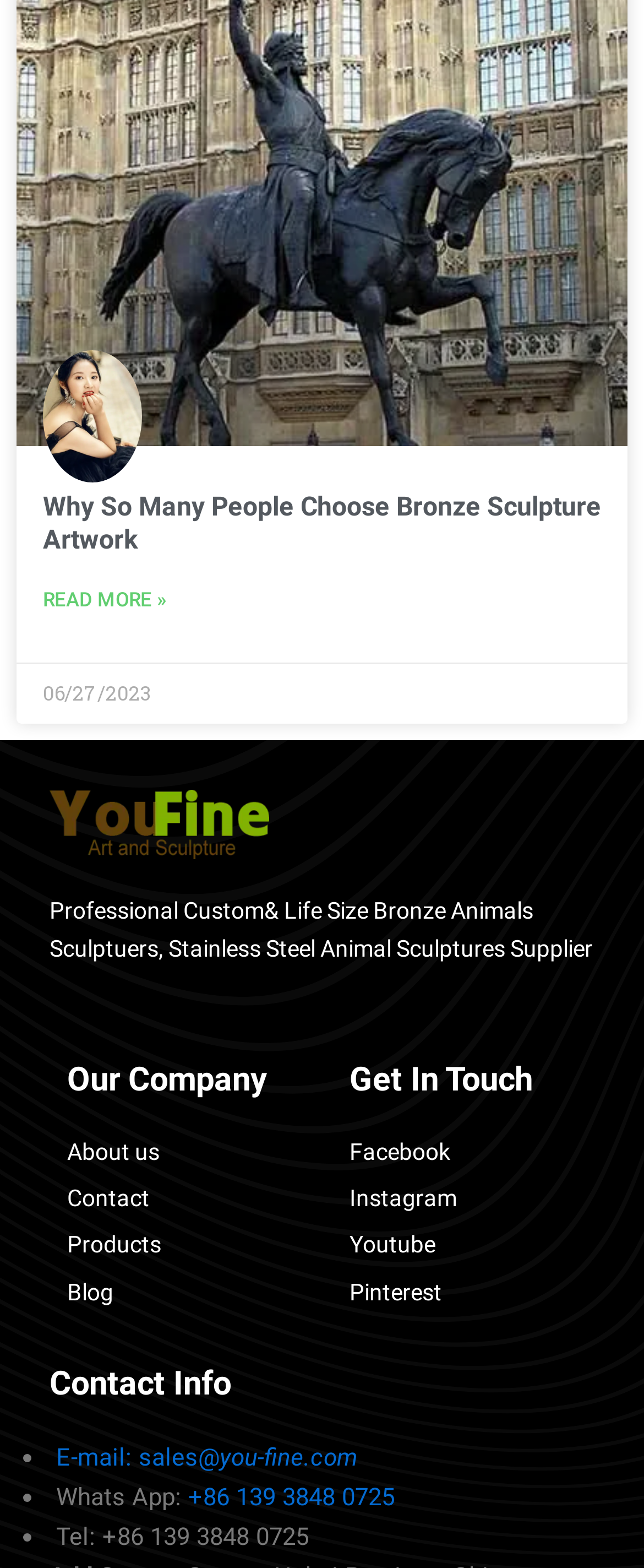Please identify the coordinates of the bounding box that should be clicked to fulfill this instruction: "Learn about Hardware features of mobile devices".

None